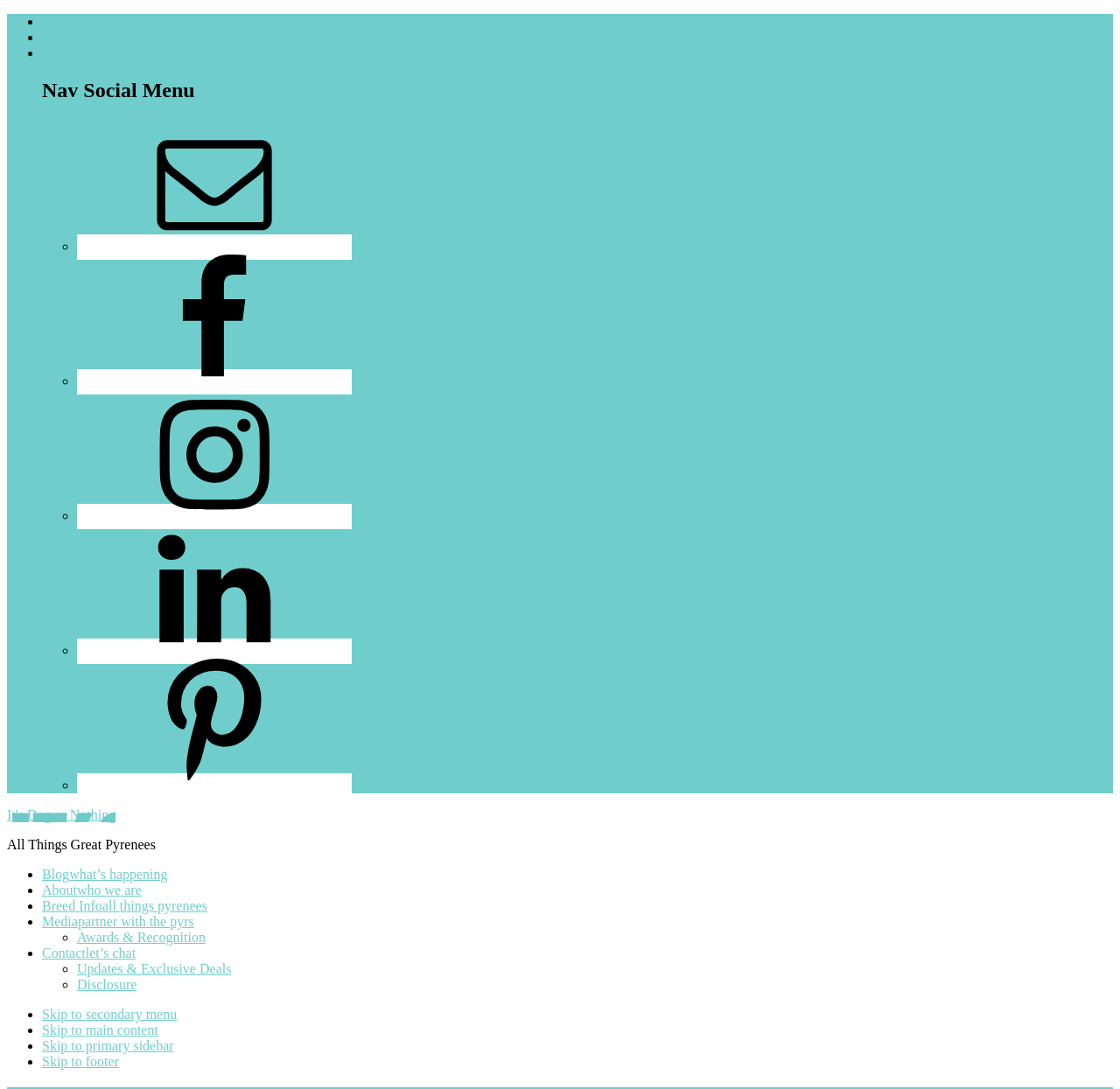Predict the bounding box coordinates for the UI element described as: "Blog". The coordinates should be four float numbers between 0 and 1, presented as [left, top, right, bottom].

[0.038, 0.013, 0.062, 0.027]